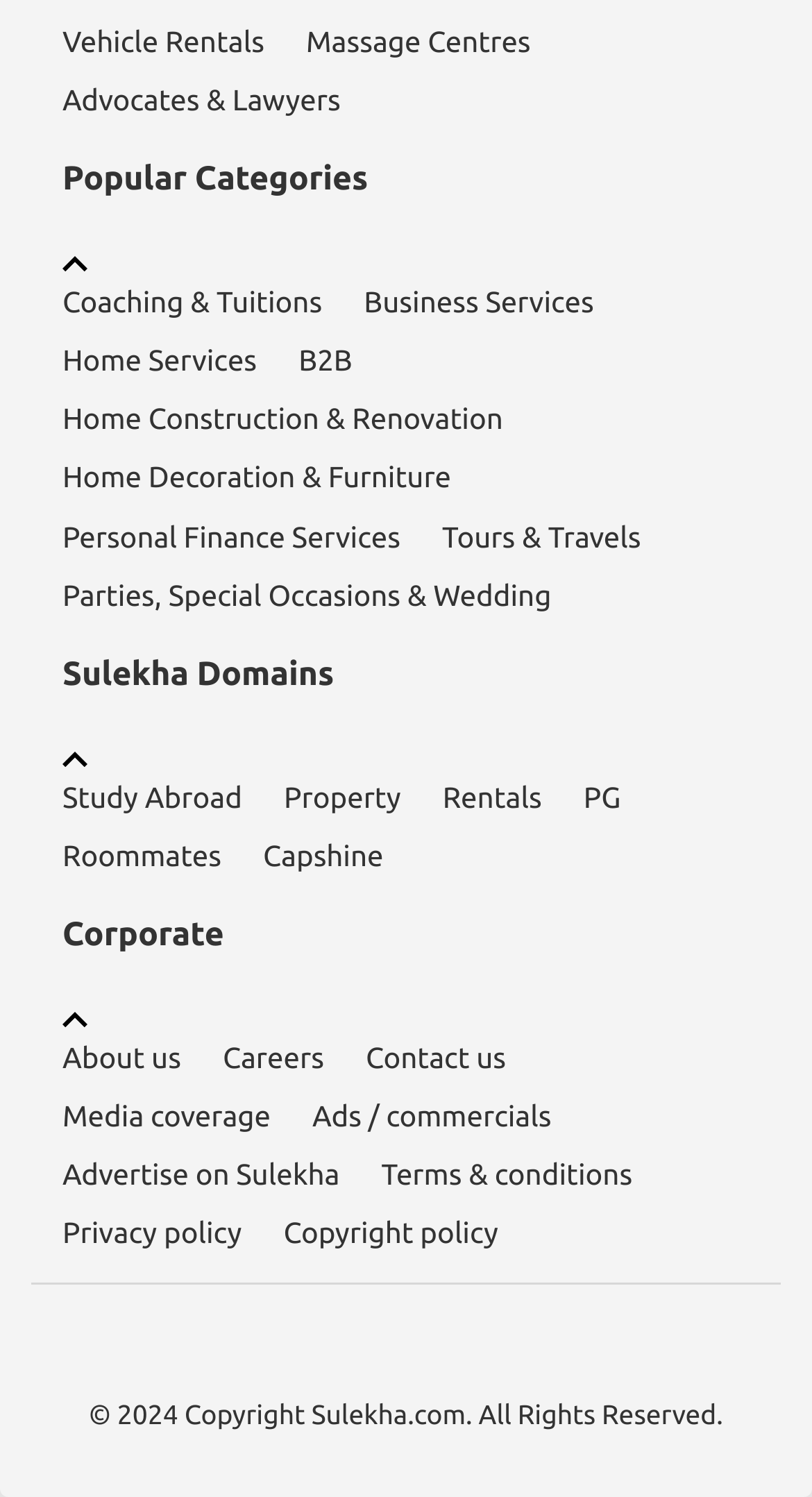Show the bounding box coordinates of the element that should be clicked to complete the task: "View Coaching & Tuitions".

[0.077, 0.182, 0.397, 0.221]